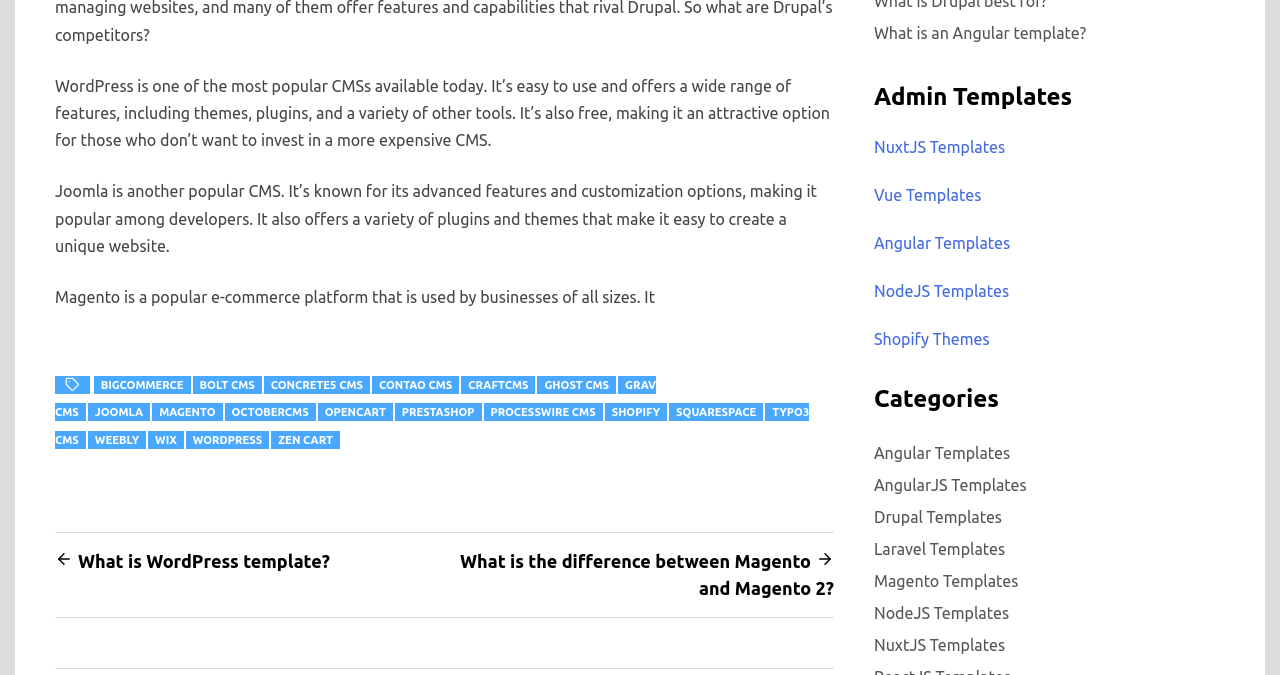Please find the bounding box coordinates (top-left x, top-left y, bottom-right x, bottom-right y) in the screenshot for the UI element described as follows: HOME

None